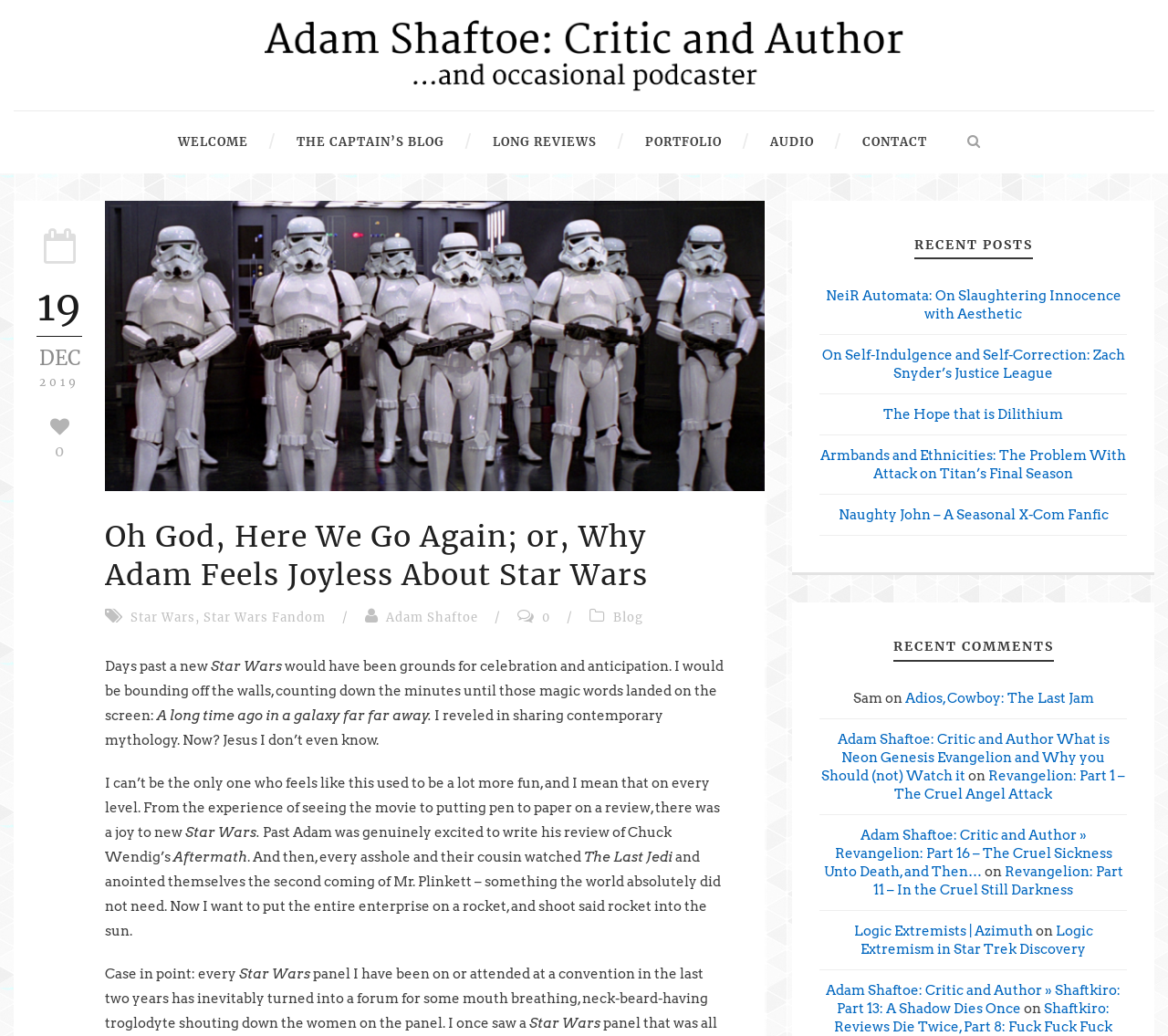Based on the element description "Logic Extremists | Azimuth", predict the bounding box coordinates of the UI element.

[0.731, 0.89, 0.884, 0.906]